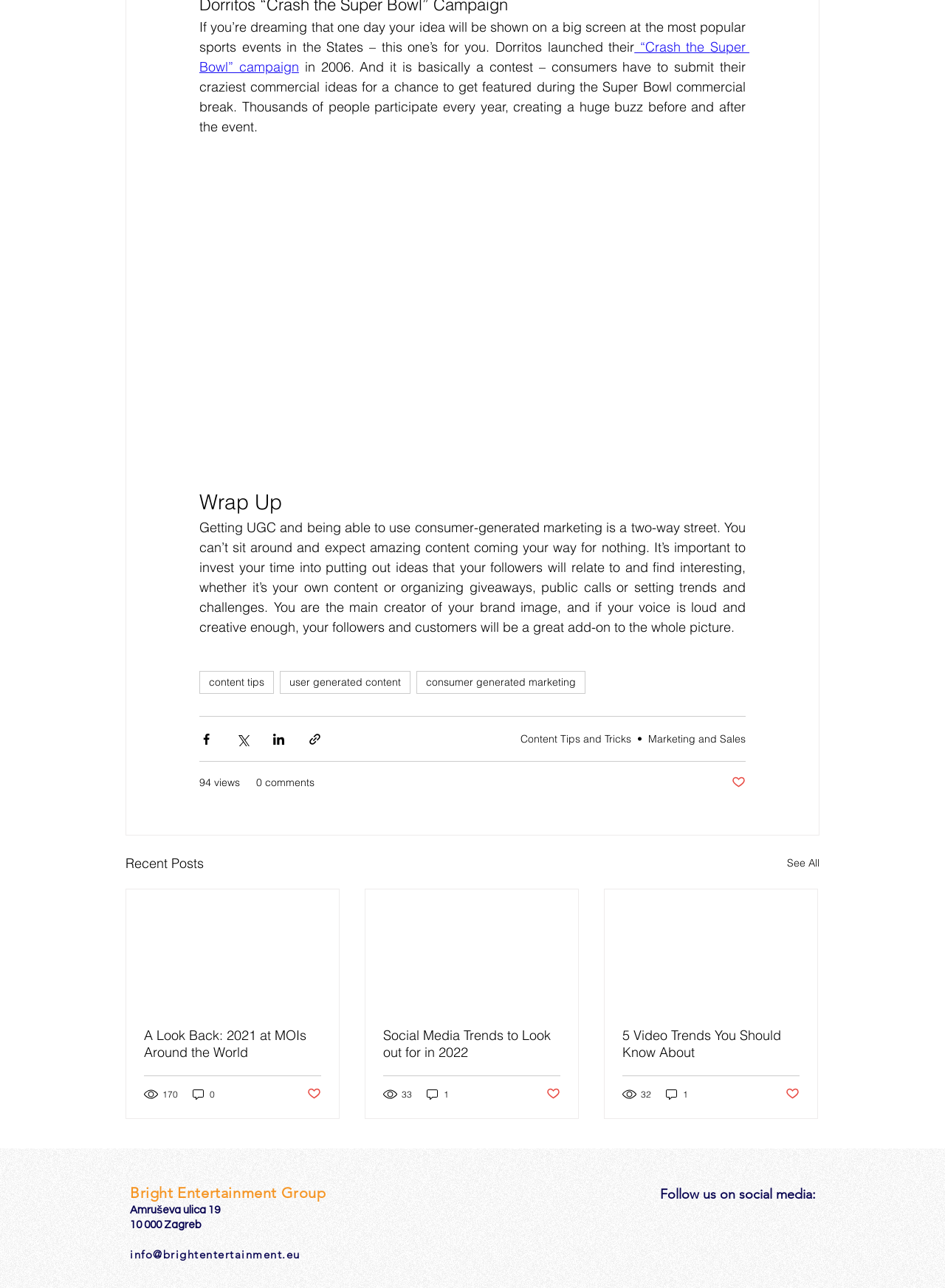What is the name of the campaign launched by Dorritos?
Based on the image, answer the question with as much detail as possible.

The webpage mentions that Dorritos launched their 'Crash the Super Bowl' campaign in 2006, which is a contest where consumers have to submit their craziest commercial ideas for a chance to get featured during the Super Bowl commercial break.